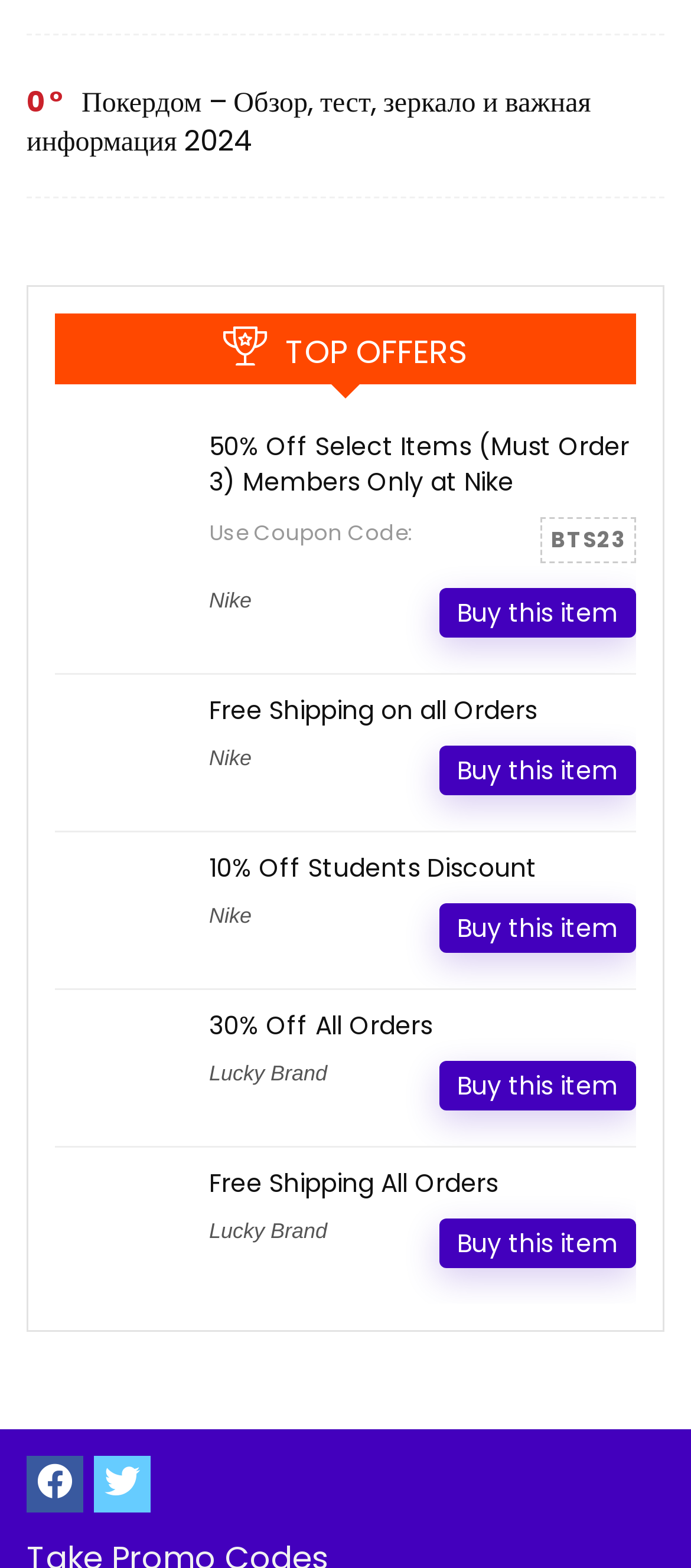Find the bounding box coordinates of the area that needs to be clicked in order to achieve the following instruction: "Click on the 'Buy this item' link". The coordinates should be specified as four float numbers between 0 and 1, i.e., [left, top, right, bottom].

[0.636, 0.375, 0.921, 0.406]